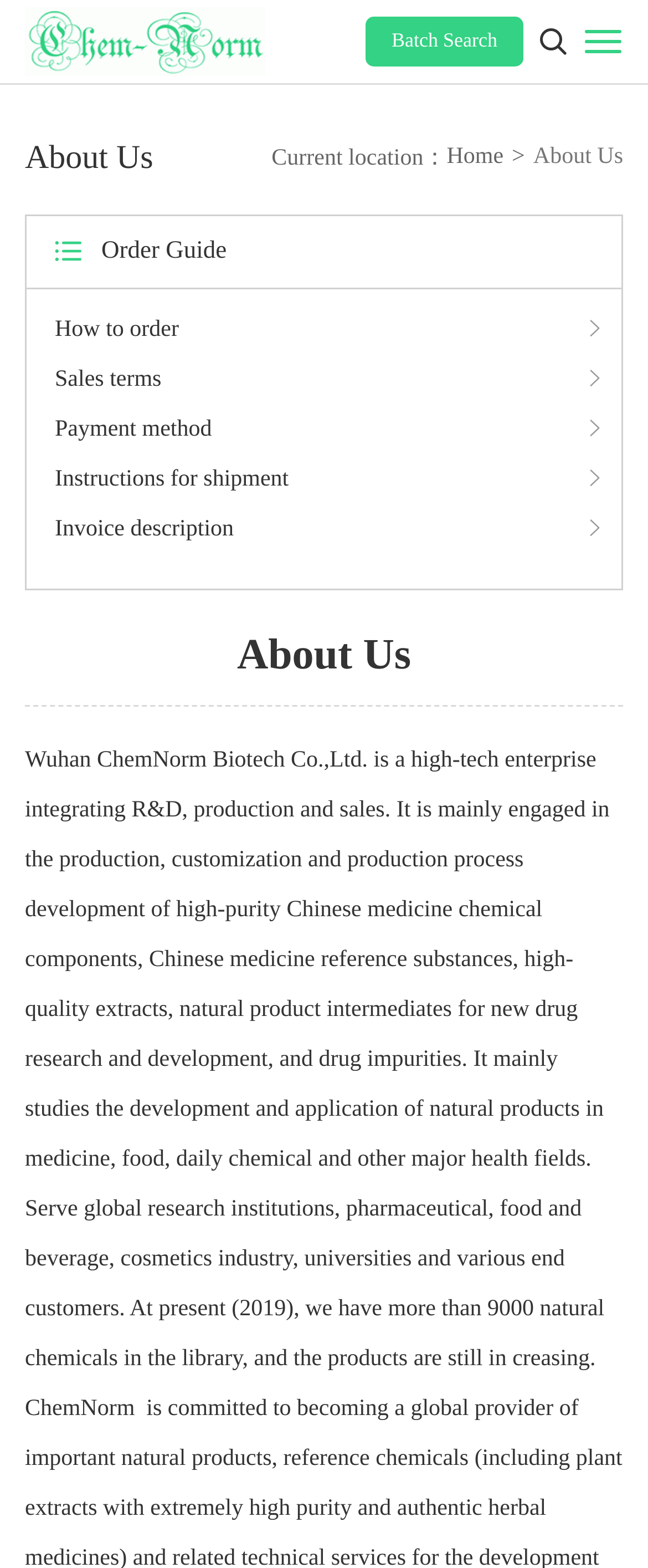Respond to the question below with a single word or phrase: What is the current location?

About Us